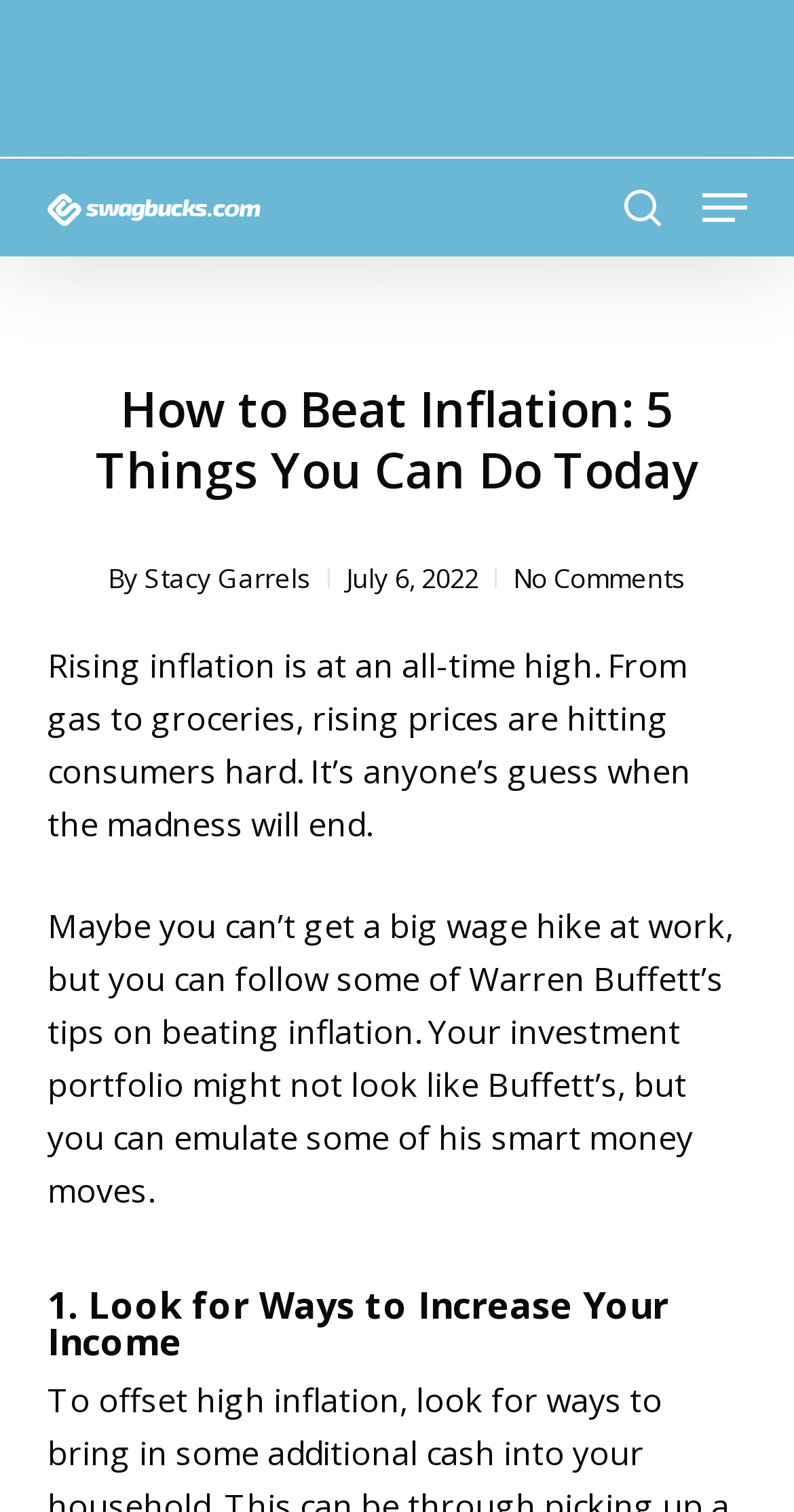Determine the title of the webpage and give its text content.

How to Beat Inflation: 5 Things You Can Do Today